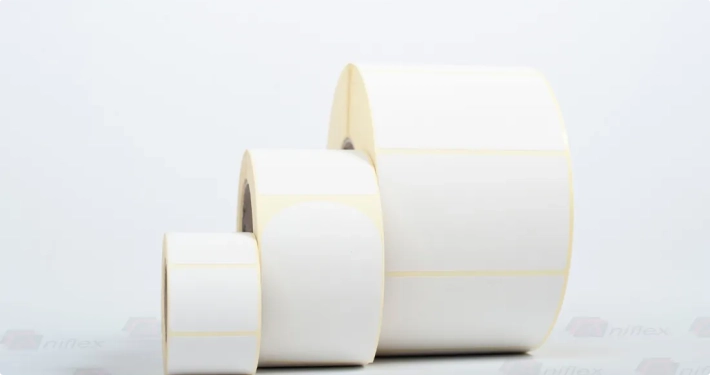Break down the image and provide a full description, noting any significant aspects.

The image showcases a selection of self-adhesive labels, presented in three stacked rolls of varying sizes. The labels are primarily white, each roll featuring a faint grid pattern along the edges. These products are designed for marking various types of products, making them an essential tool for production plants, warehouses, mail-order businesses, and office environments. Proper material selection for the labels is crucial to ensure they effectively fulfill their intended purpose. This visual representation emphasizes the versatility and practicality of self-adhesive labels in diverse applications.